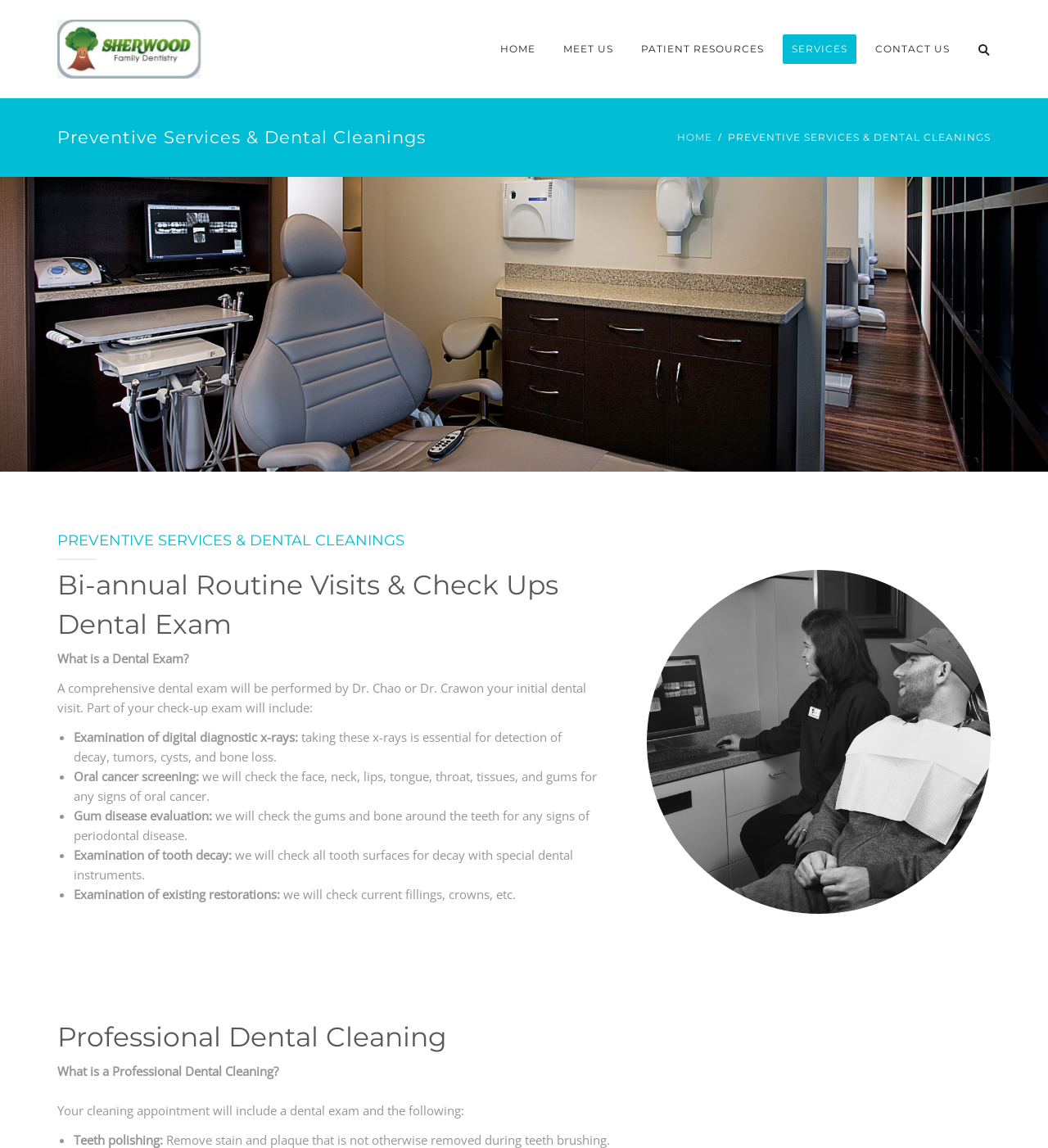Summarize the webpage in an elaborate manner.

The webpage is about Sherwood Family Dentistry, a general dental practice in Orange County, and specifically focuses on preventive services and dental cleanings. 

At the top left of the page, there is an image with the text "SHERWOOD Family Dentist". Below this image, there is a heading that reads "Preventive Services & Dental Cleanings". 

To the right of the image, there is a navigation menu with five links: "HOME", "MEET US", "PATIENT RESOURCES", "SERVICES", and "CONTACT US". 

Below the navigation menu, there is a section that explains preventive services and dental cleanings. This section is divided into two parts: "PREVENTIVE SERVICES & DENTAL CLEANINGS" and "Professional Dental Cleaning". 

The first part explains what a dental exam entails, including the examination of digital diagnostic x-rays, oral cancer screening, gum disease evaluation, examination of tooth decay, and examination of existing restorations. Each of these points is marked with a bullet point. 

The second part explains what a professional dental cleaning includes, which is a dental exam and teeth polishing to remove stain and plaque. 

Throughout the page, there are several headings and subheadings that organize the content and make it easy to read.